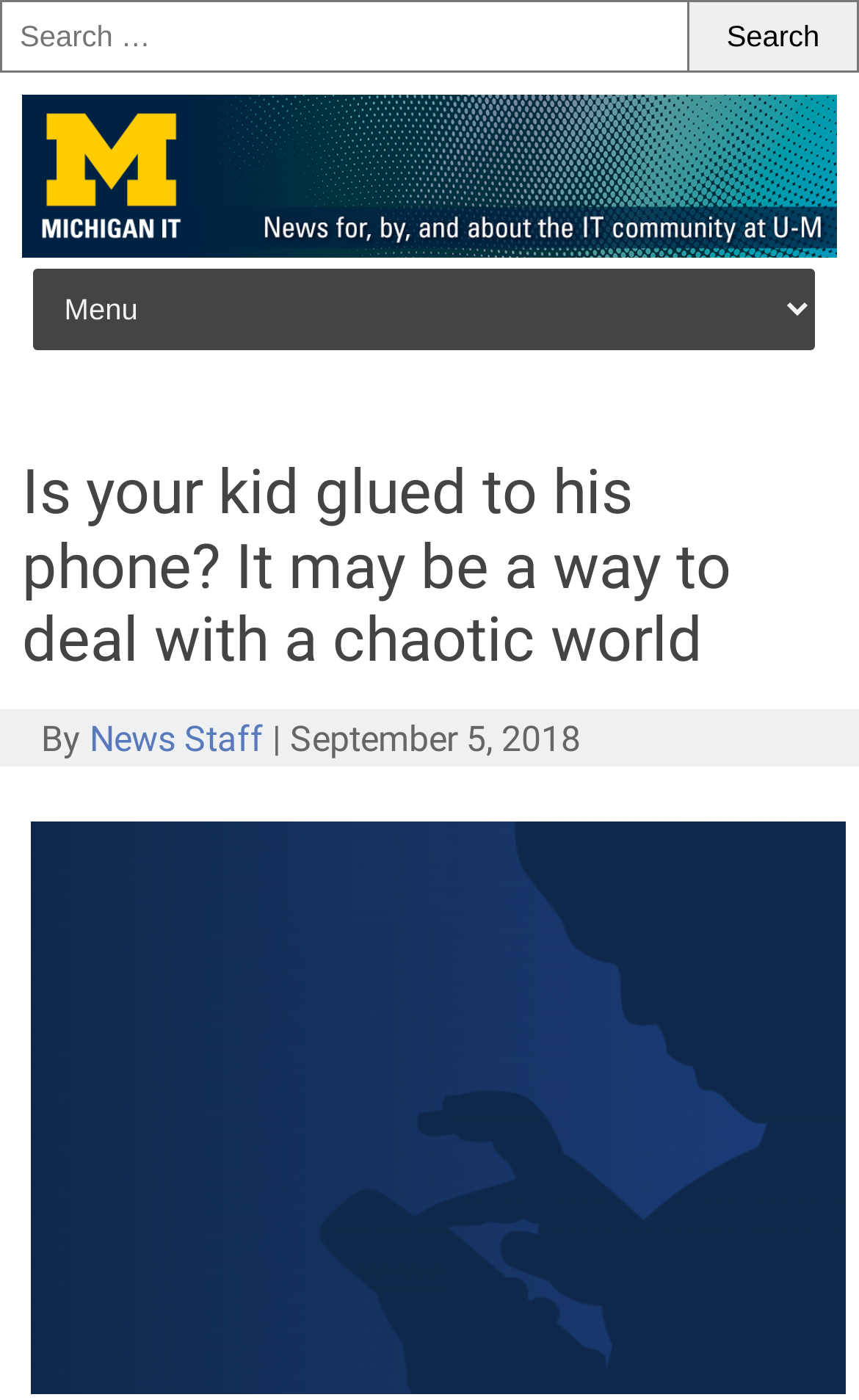Locate the primary heading on the webpage and return its text.

Is your kid glued to his phone? It may be a way to deal with a chaotic world